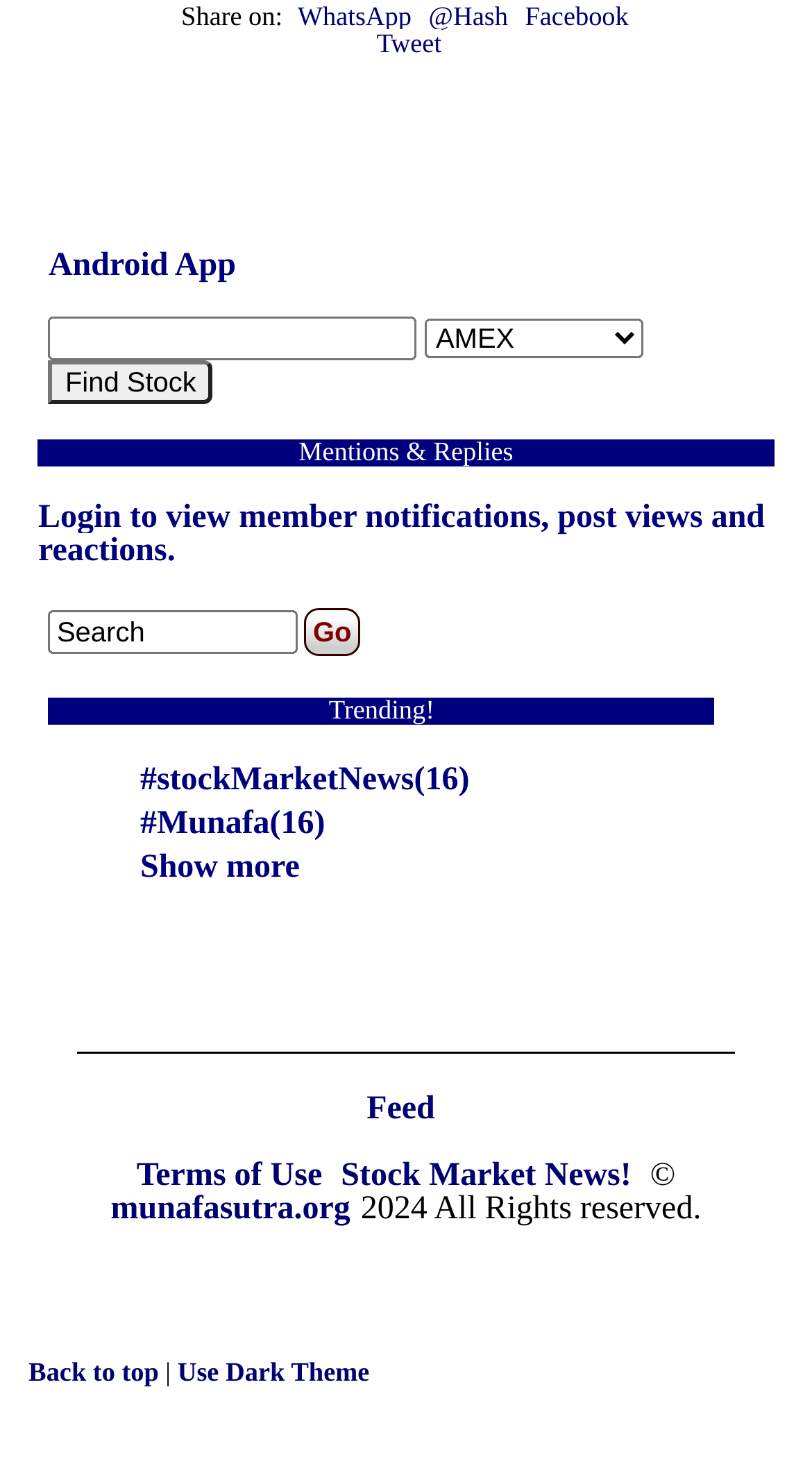What is the theme toggle option?
Refer to the image and provide a detailed answer to the question.

The theme toggle option is located at the bottom of the page, next to the 'Back to top' link. It is a link that says 'Use Dark Theme', indicating that it can be used to switch the webpage's theme to a darker mode.